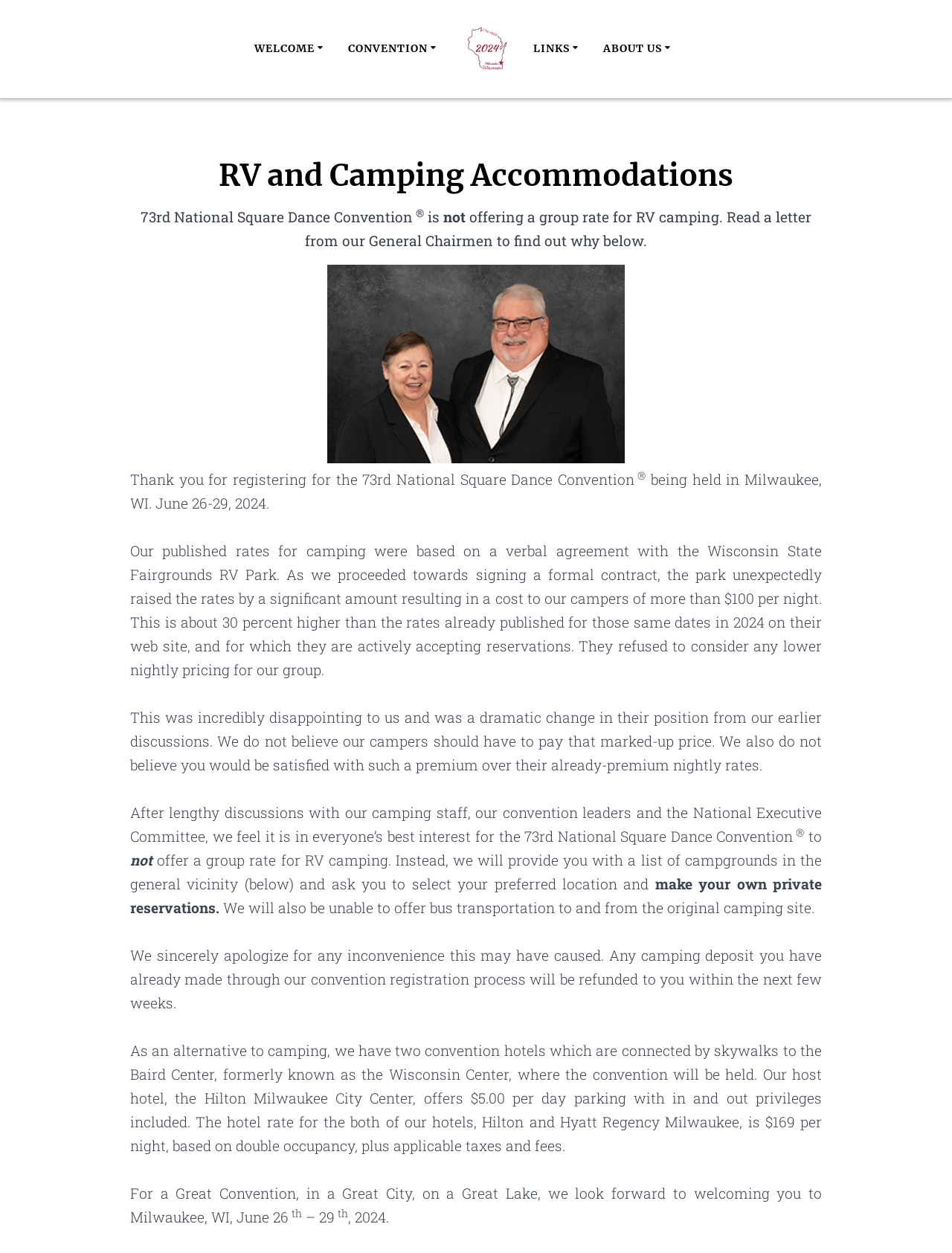Please determine the bounding box coordinates for the element with the description: "alt="73rd National Square Dance Convention®"".

[0.484, 0.018, 0.539, 0.061]